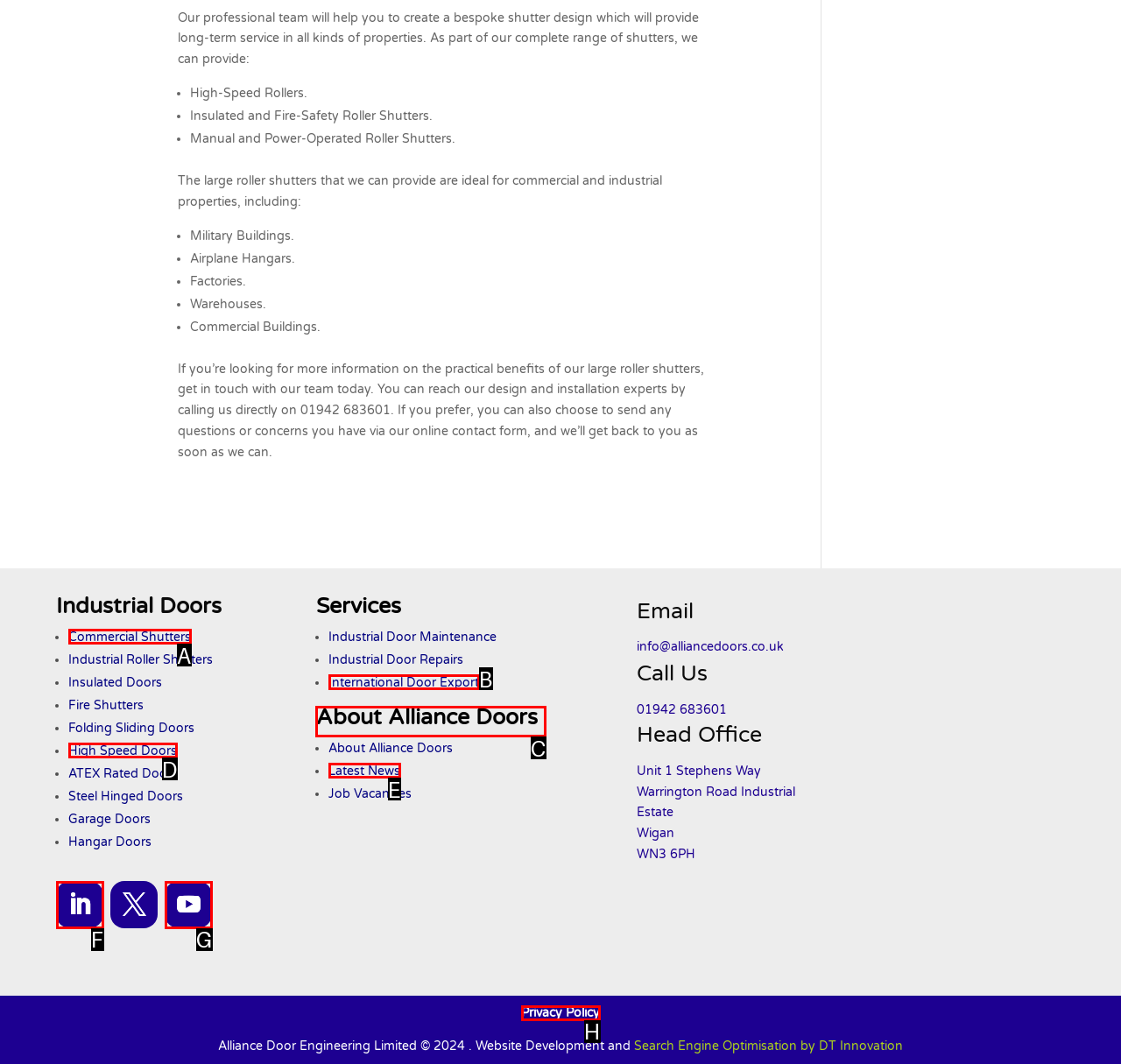Which option should be clicked to execute the task: Visit the 'About Alliance Doors' page?
Reply with the letter of the chosen option.

C